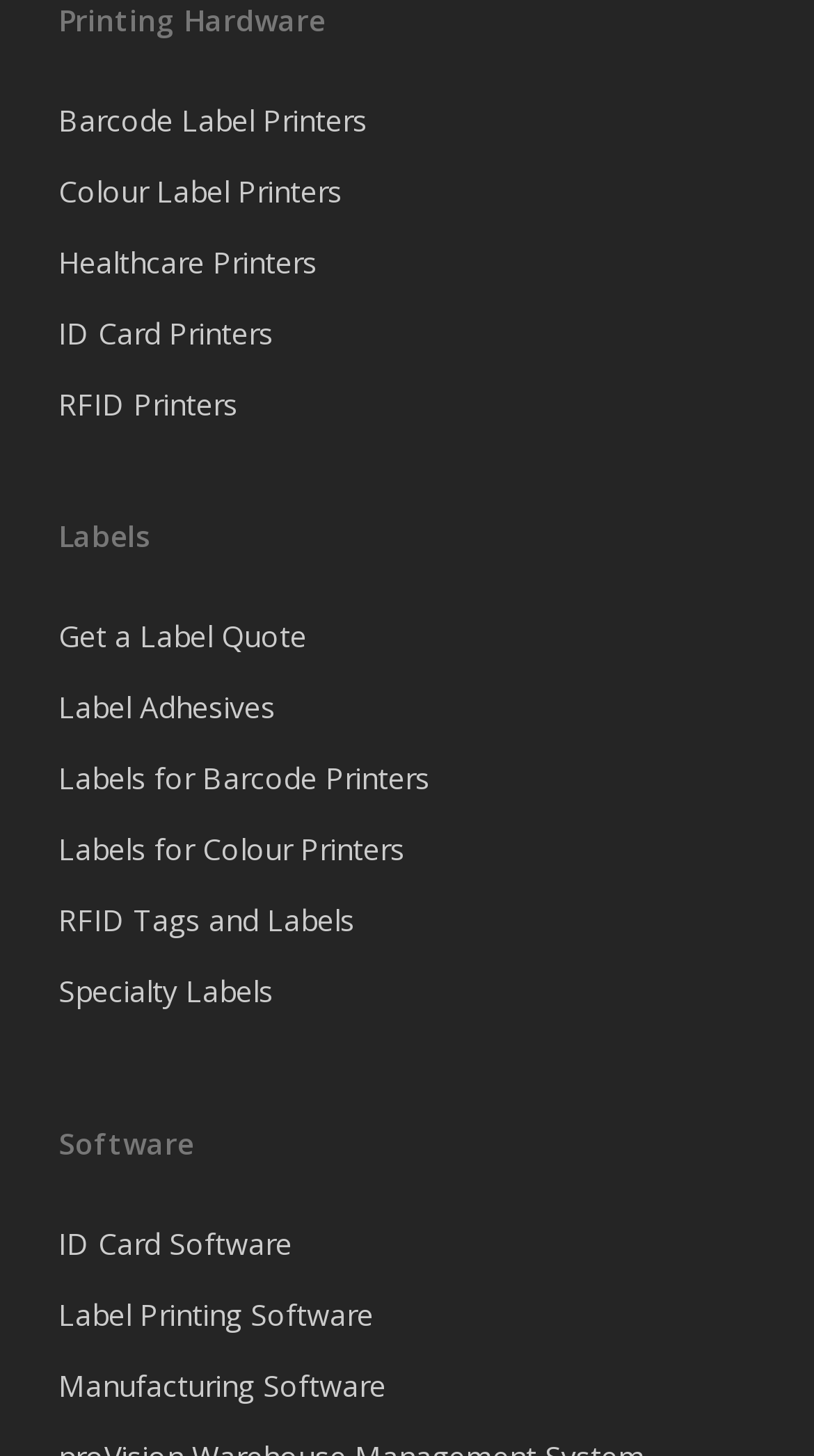Return the bounding box coordinates of the UI element that corresponds to this description: "Labels for Colour Printers". The coordinates must be given as four float numbers in the range of 0 and 1, [left, top, right, bottom].

[0.072, 0.565, 0.928, 0.602]